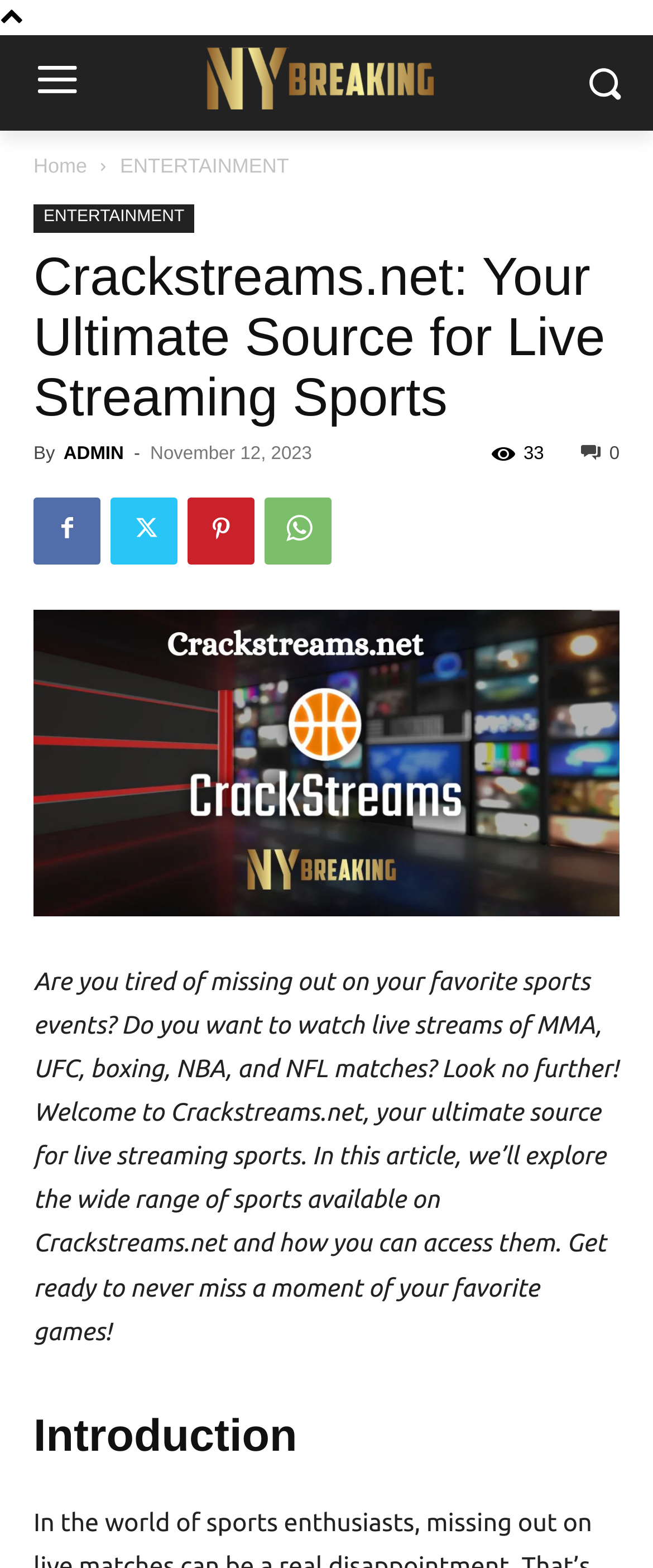Specify the bounding box coordinates of the area to click in order to follow the given instruction: "Go to home page."

[0.051, 0.098, 0.133, 0.113]